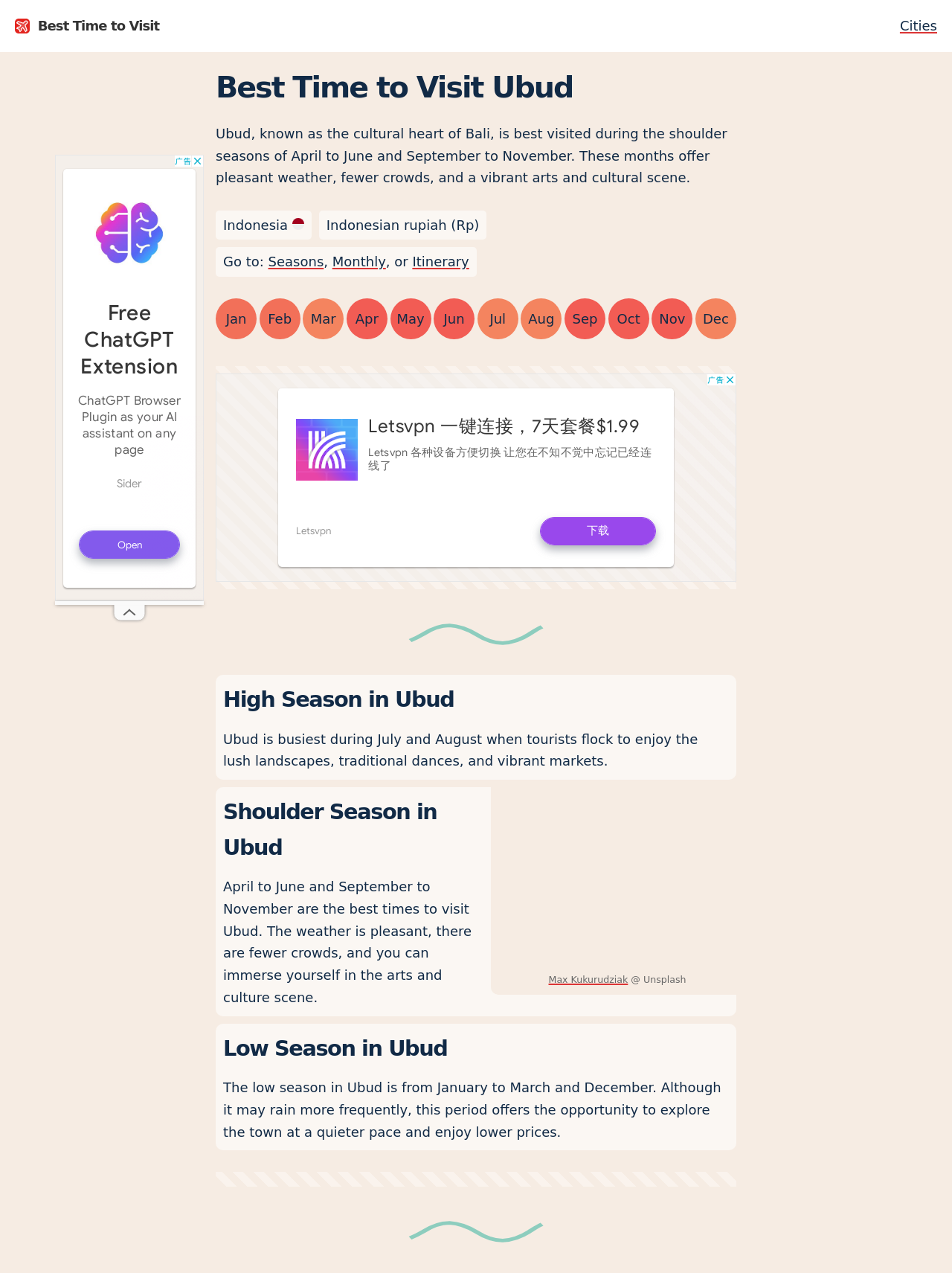What is the advantage of visiting Ubud during the low season?
Based on the image content, provide your answer in one word or a short phrase.

Lower prices